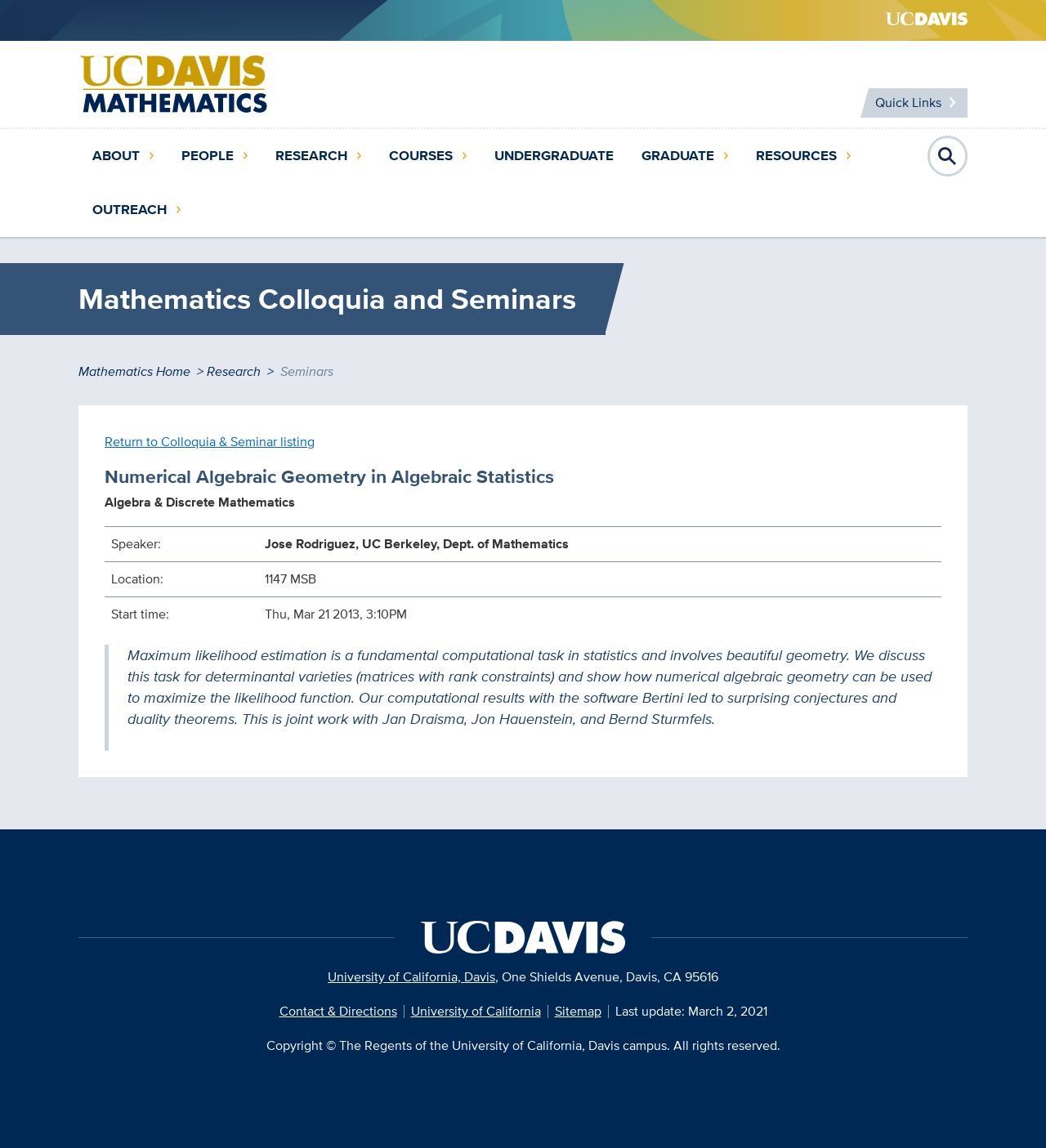Please locate the bounding box coordinates of the element that should be clicked to achieve the given instruction: "Search for something".

[0.886, 0.112, 0.925, 0.154]